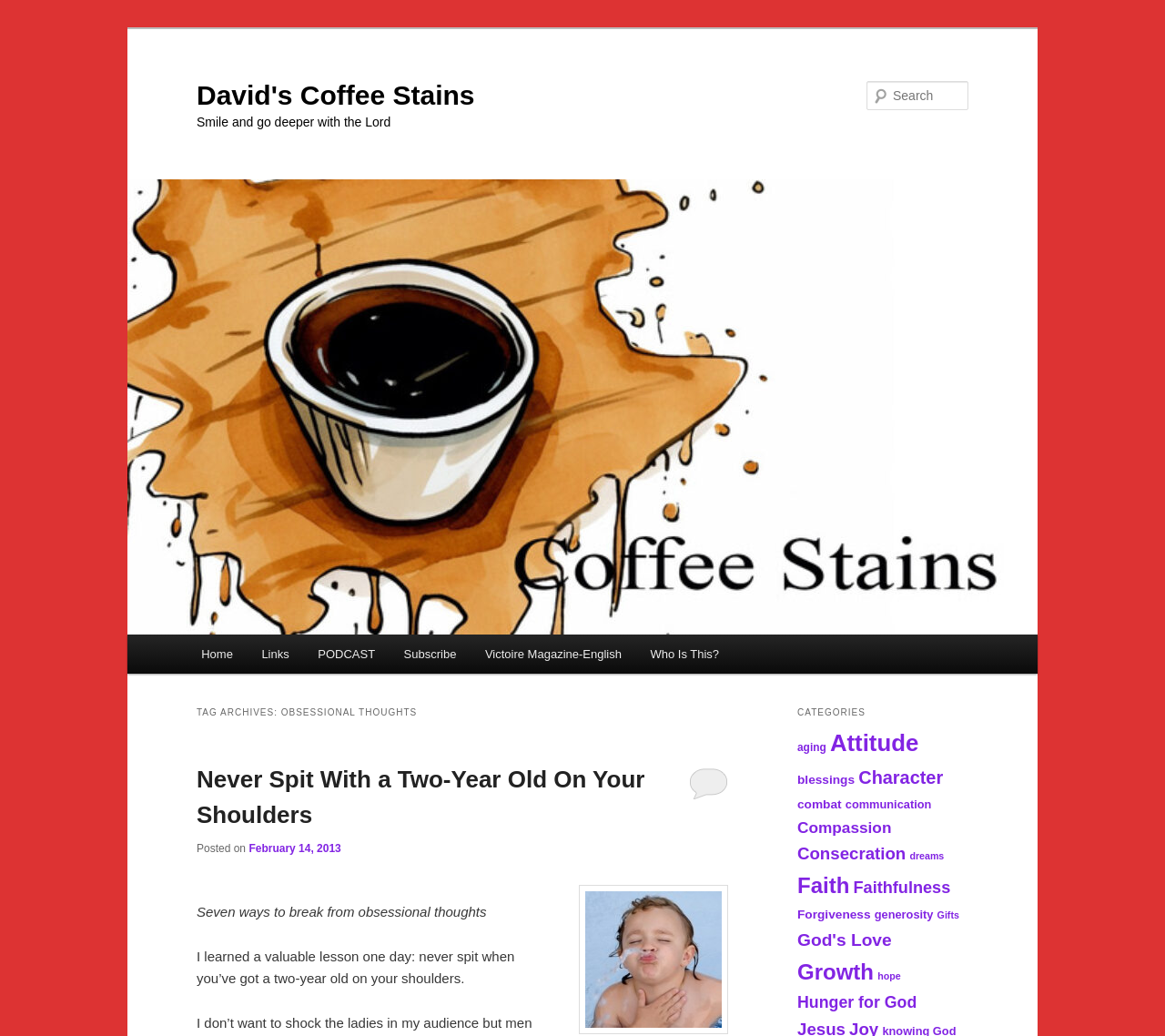Deliver a detailed narrative of the webpage's visual and textual elements.

The webpage is titled "obsessional thoughts Archives - David's Coffee Stains" and appears to be a blog or article archive page. At the top, there are two "Skip to" links, one for primary content and one for secondary content. Below these links, there is a heading that reads "David's Coffee Stains" with a link to the same title. 

To the right of the heading, there is an image with the same title, "David's Coffee Stains". Below the image, there is a search bar with a "Search" label and a textbox. 

On the left side of the page, there is a main menu with links to "Home", "Links", "PODCAST", "Subscribe", "Victoire Magazine-English", and "Who Is This?". 

The main content of the page is divided into two sections. The first section has a heading that reads "TAG ARCHIVES: OBSESSIONAL THOUGHTS" and contains an article titled "Never Spit With a Two-Year Old On Your Shoulders" with a link to the article, a posted date of "February 14, 2013", and an image. The article has a brief introduction and a list of "Seven ways to break from obsessional thoughts". 

The second section has a heading that reads "CATEGORIES" and contains a list of 17 categories, each with a link and the number of items in parentheses. The categories include "aging", "Attitude", "blessings", and others.